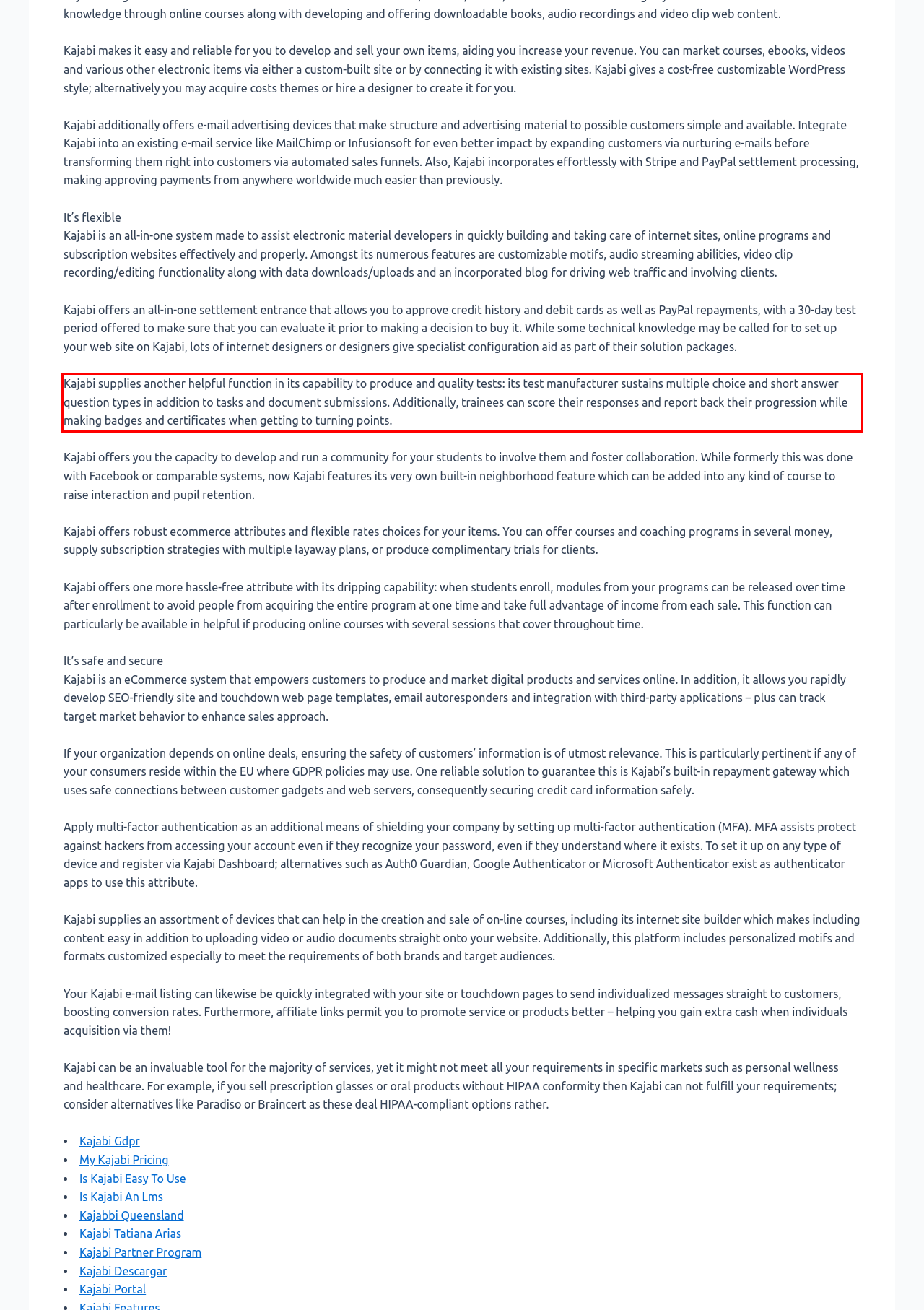Given a screenshot of a webpage with a red bounding box, extract the text content from the UI element inside the red bounding box.

Kajabi supplies another helpful function in its capability to produce and quality tests: its test manufacturer sustains multiple choice and short answer question types in addition to tasks and document submissions. Additionally, trainees can score their responses and report back their progression while making badges and certificates when getting to turning points.